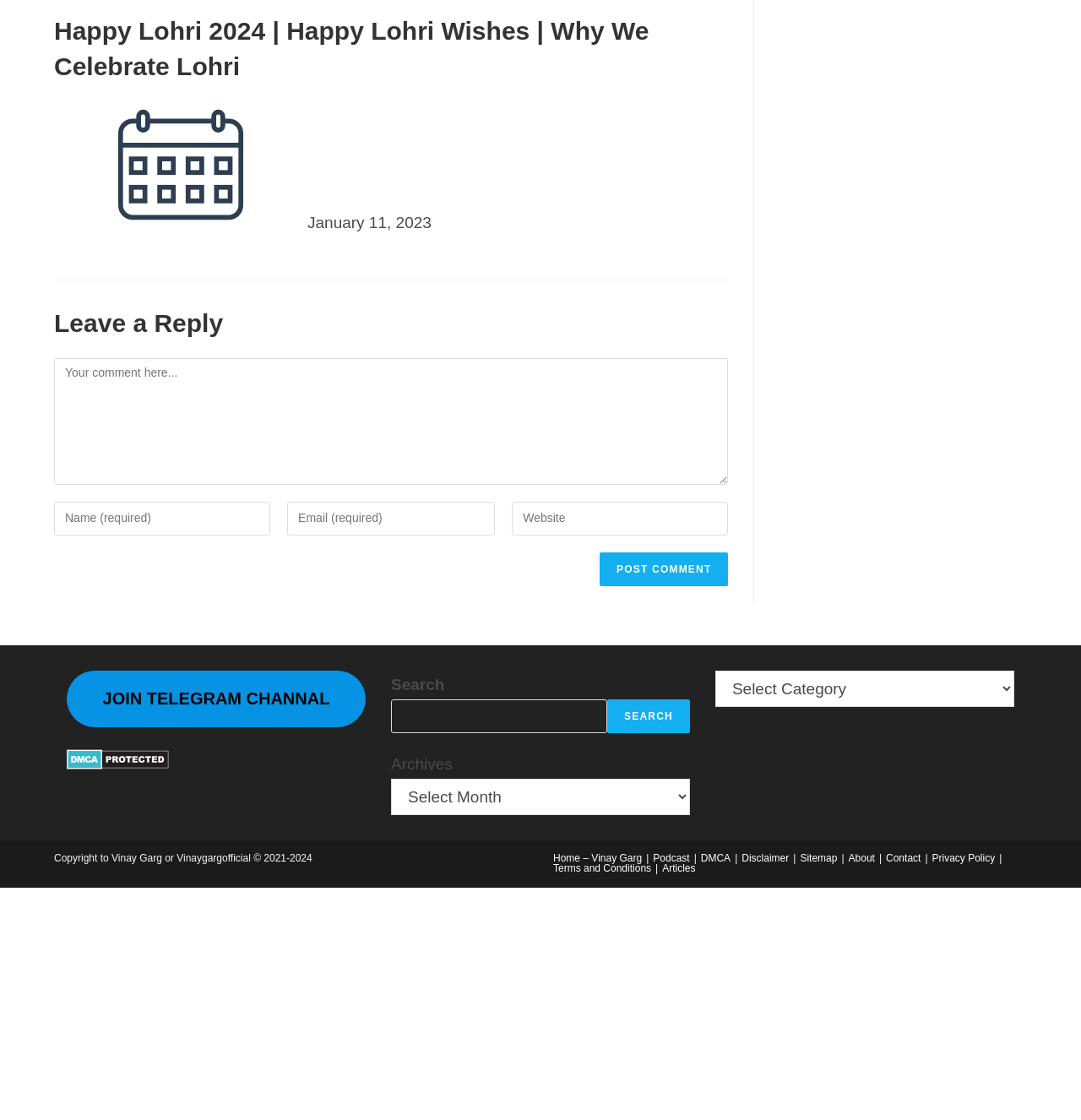Please specify the bounding box coordinates of the area that should be clicked to accomplish the following instruction: "Leave a comment". The coordinates should consist of four float numbers between 0 and 1, i.e., [left, top, right, bottom].

[0.05, 0.32, 0.674, 0.433]